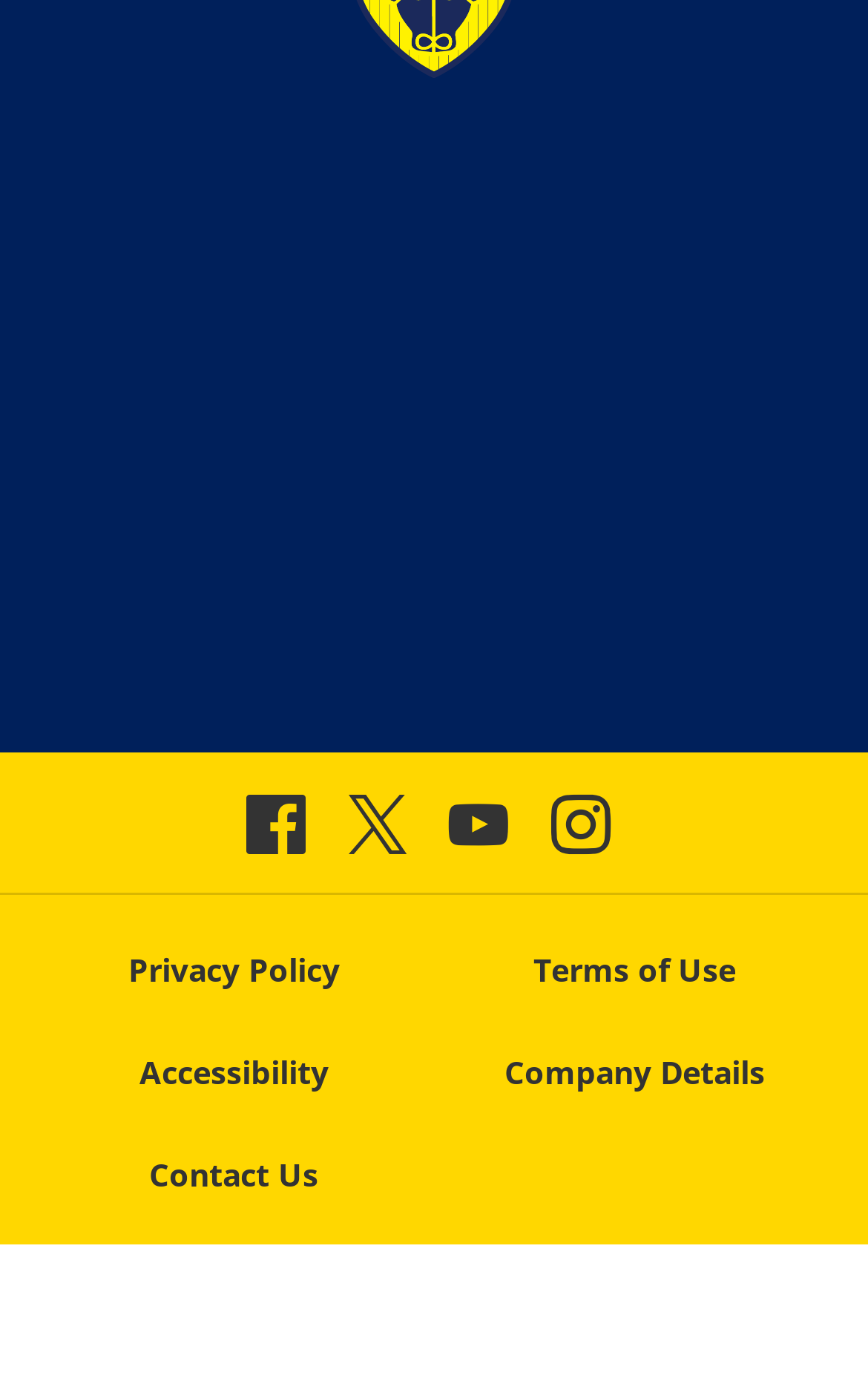What is the first social link?
Refer to the image and provide a one-word or short phrase answer.

Facebook